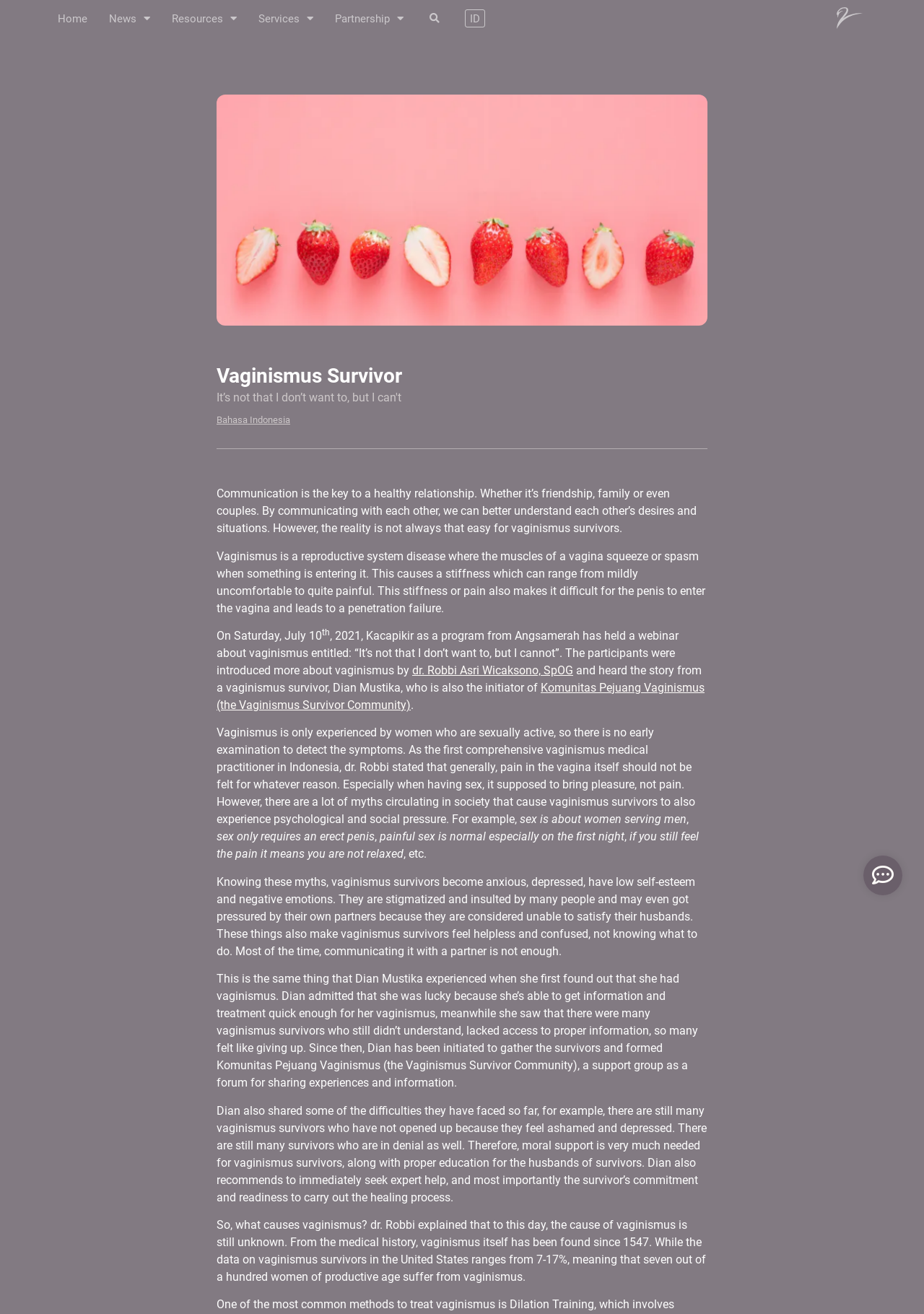Determine the bounding box coordinates for the UI element described. Format the coordinates as (top-left x, top-left y, bottom-right x, bottom-right y) and ensure all values are between 0 and 1. Element description: dr. Robbi Asri Wicaksono, SpOG

[0.446, 0.505, 0.62, 0.515]